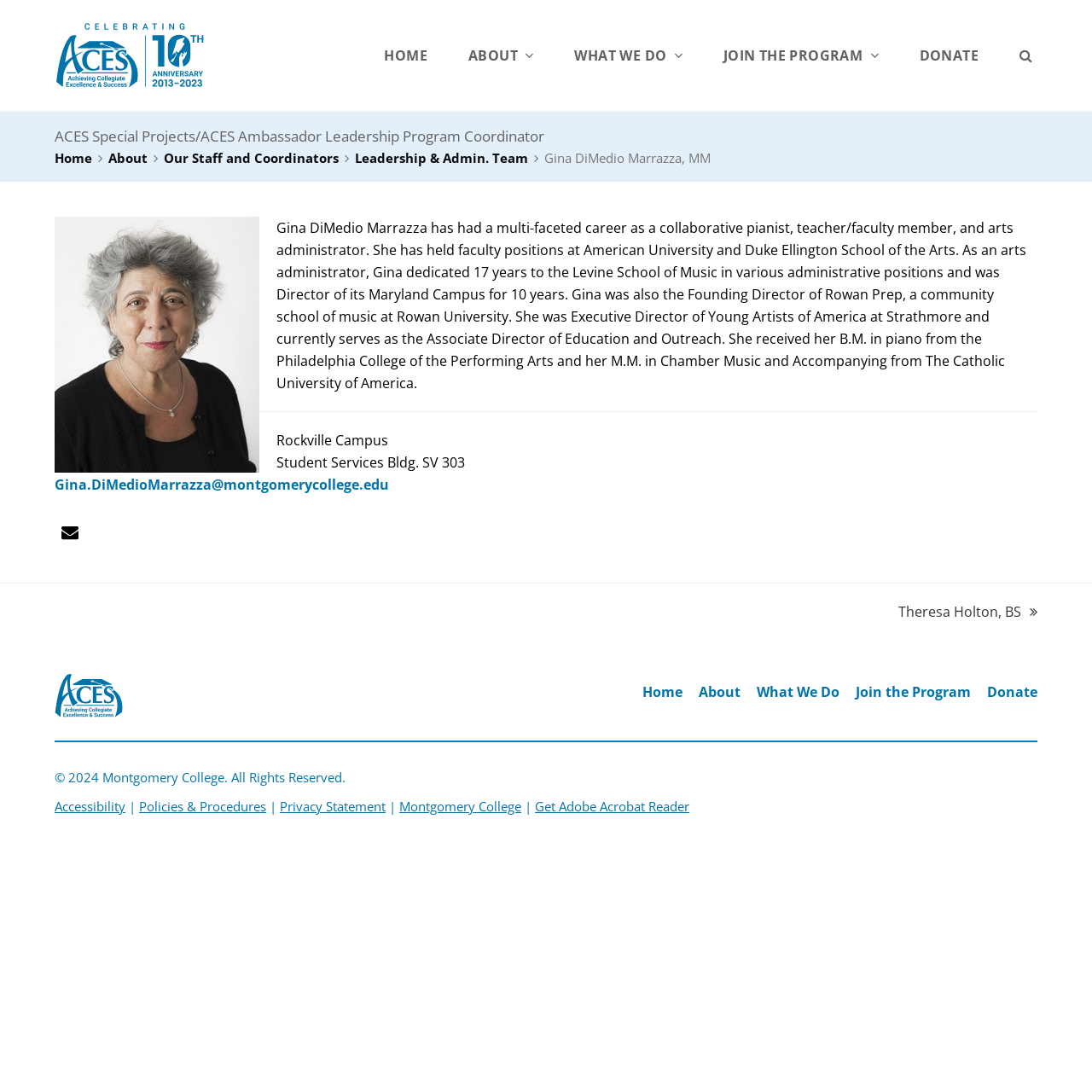What is the copyright year of this webpage?
Provide a detailed answer to the question using information from the image.

I found the answer by looking at the footer section of the webpage, where I found a static text element with the text '© 2024 Montgomery College. All Rights Reserved.', which indicates the copyright year.